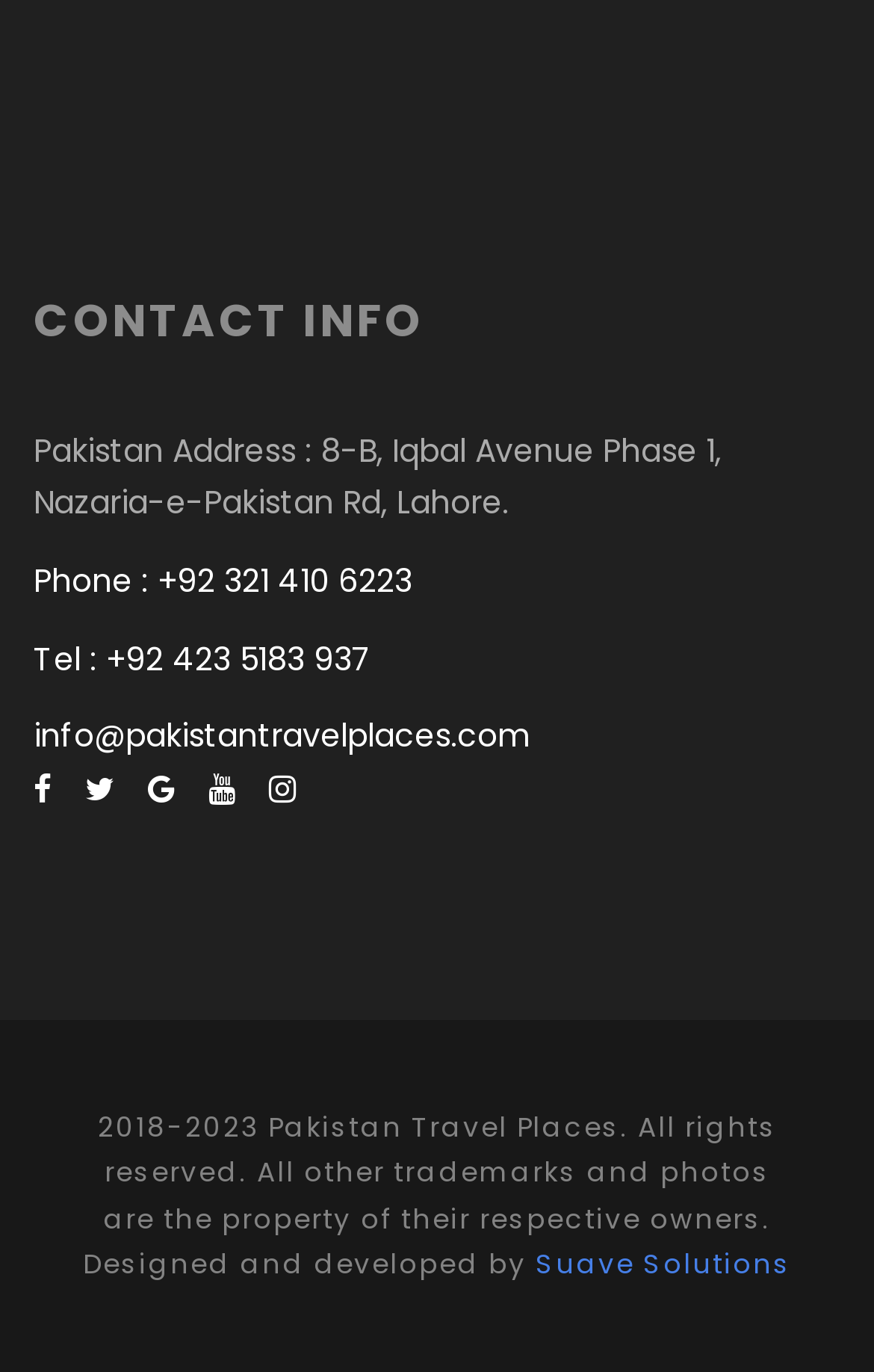Using the information in the image, give a comprehensive answer to the question: 
What is the phone number of the company?

I found the phone number of the company by looking at the link element with the text 'Phone : +92 321 410 6223' which is a child of the Root Element.